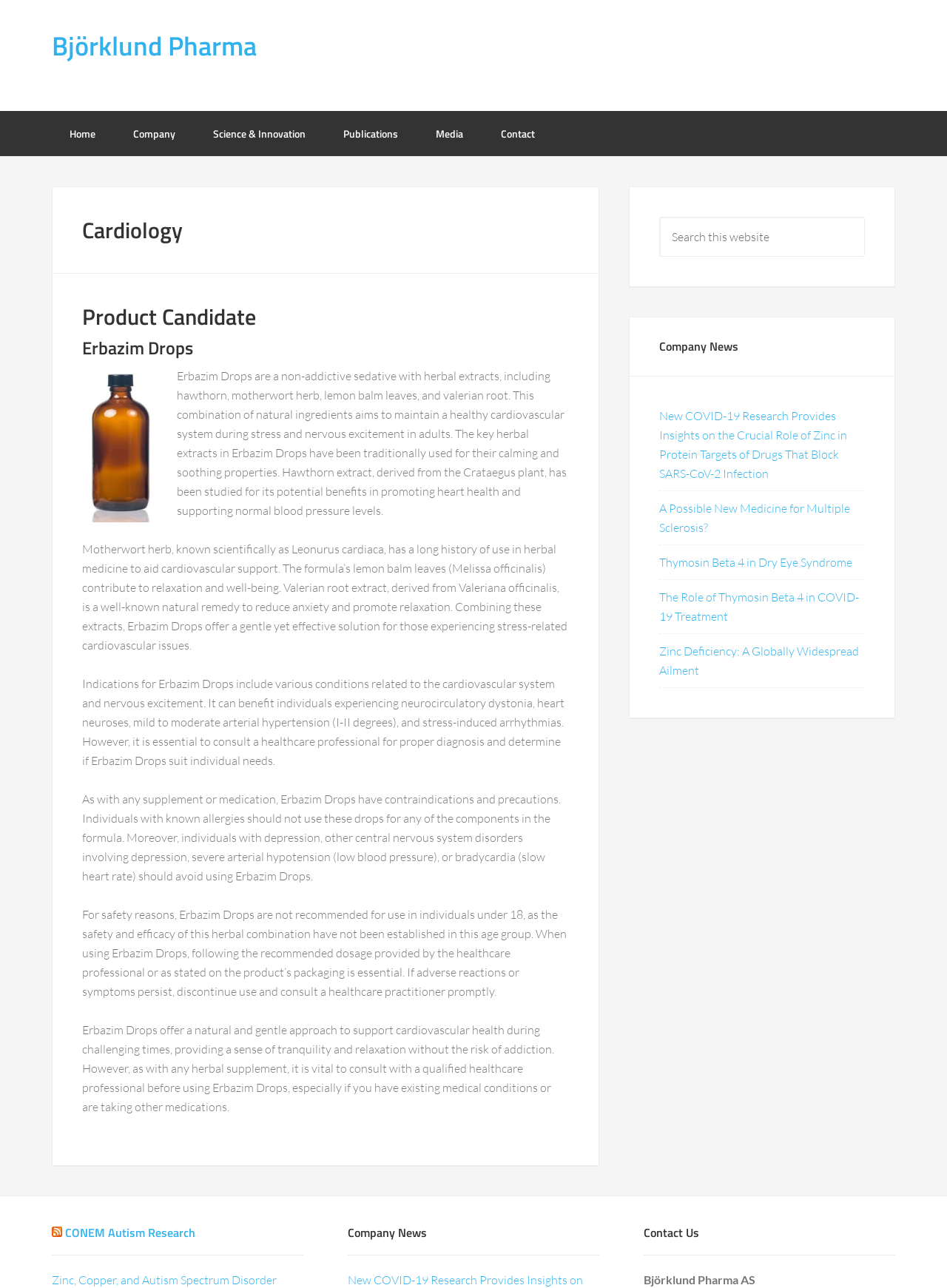Utilize the information from the image to answer the question in detail:
What is the purpose of Erbazim Drops?

I found the purpose of Erbazim Drops by reading the StaticText element that describes the product, which mentions that it aims to maintain a healthy cardiovascular system during stress and nervous excitement in adults.